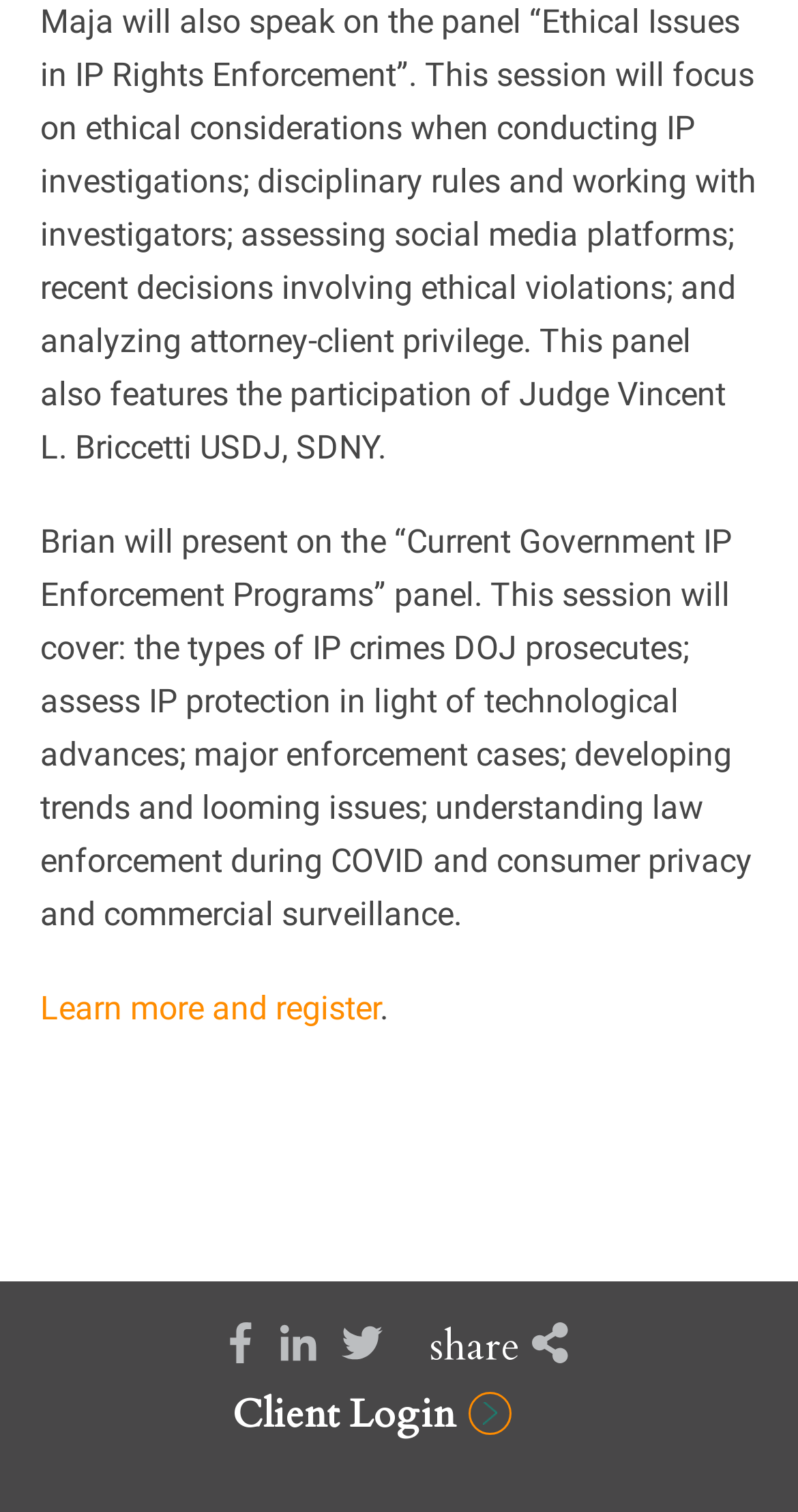Provide a brief response to the question below using one word or phrase:
What is the purpose of the 'Learn more and register' link?

To learn more and register for an event